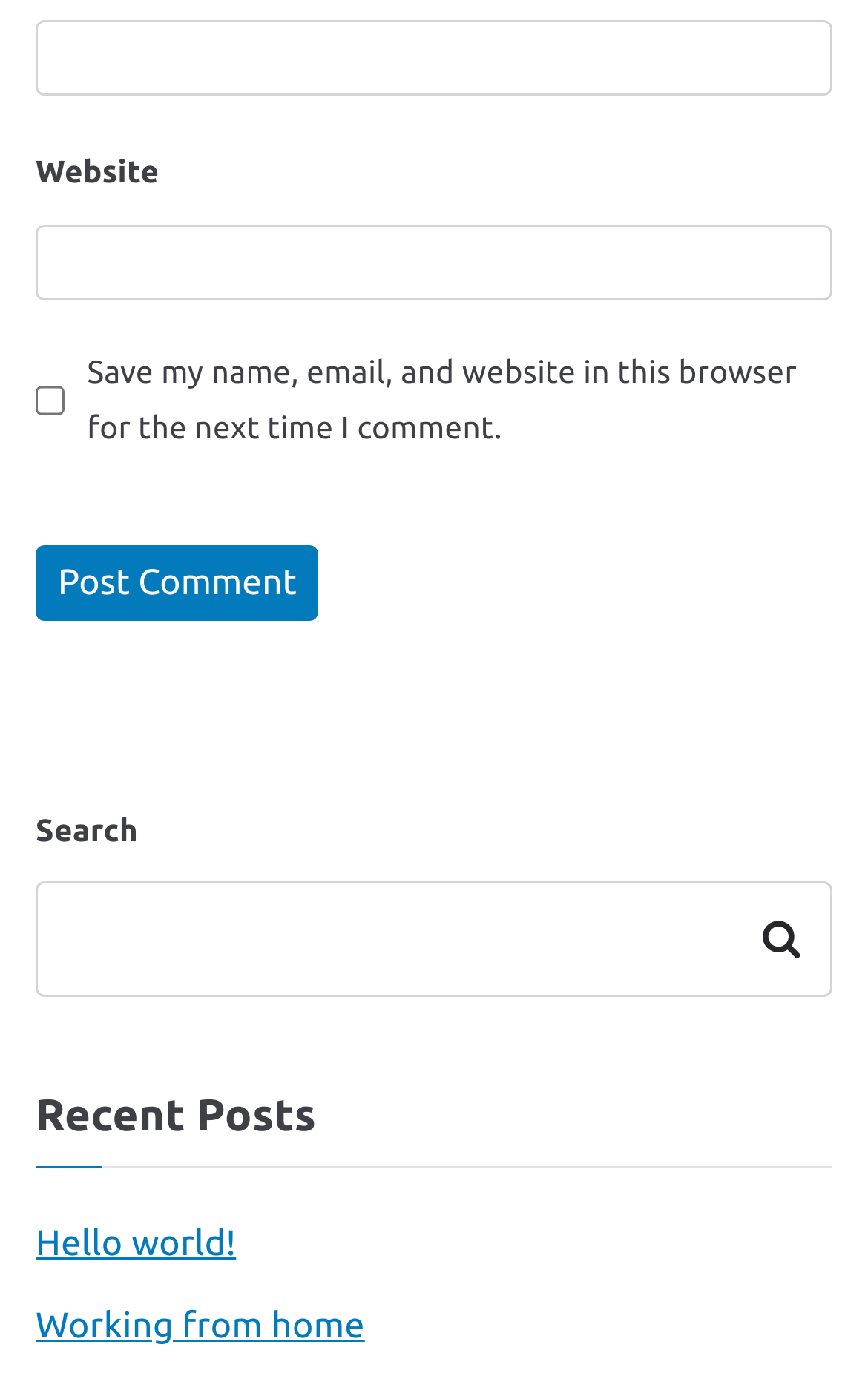What is the purpose of the checkbox?
Please provide a detailed and comprehensive answer to the question.

The checkbox is labeled 'Save my name, email, and website in this browser for the next time I comment.' which suggests that it is used to save the user's comment information for future use.